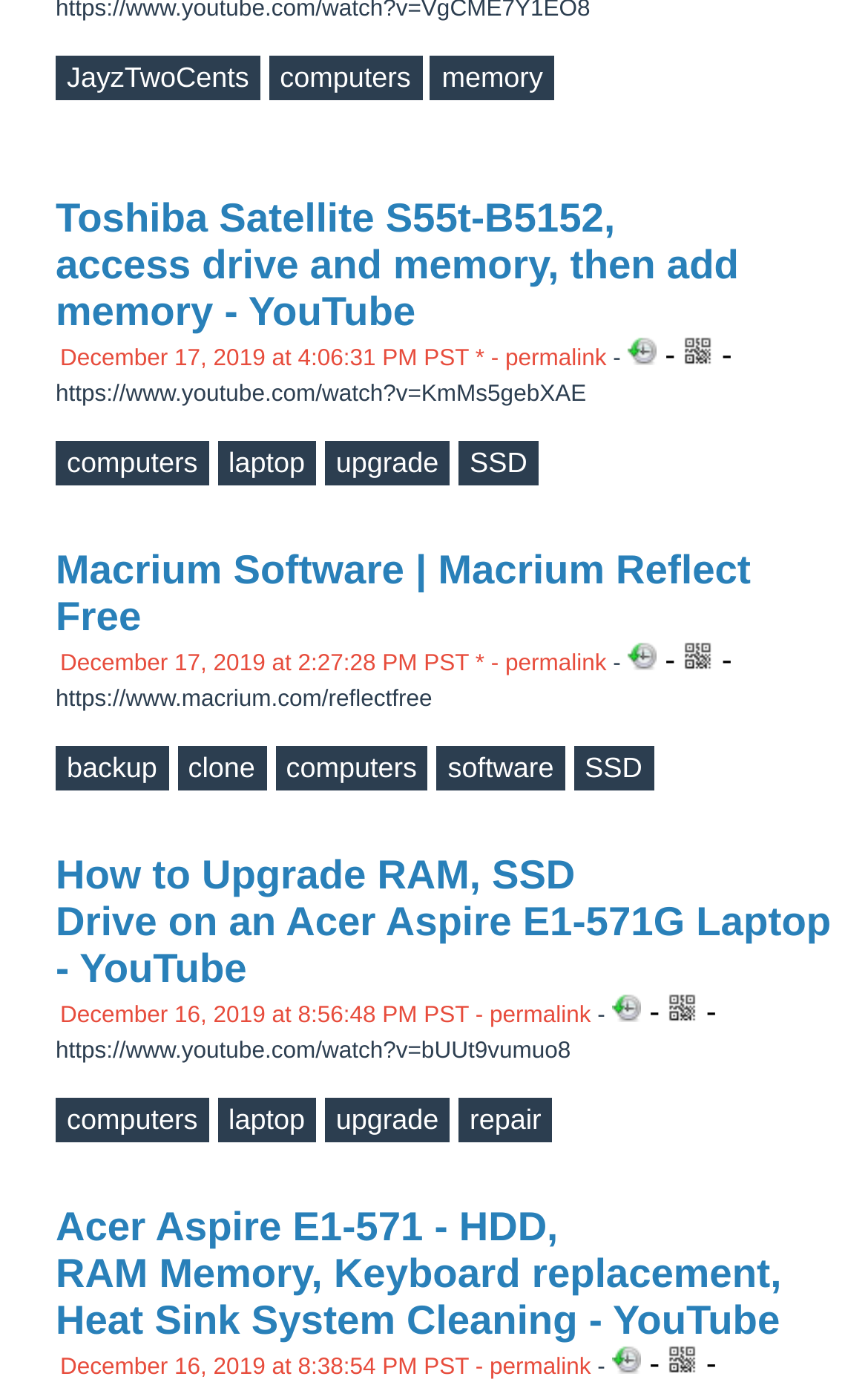Identify the bounding box coordinates for the UI element described by the following text: "computers". Provide the coordinates as four float numbers between 0 and 1, in the format [left, top, right, bottom].

[0.323, 0.045, 0.473, 0.068]